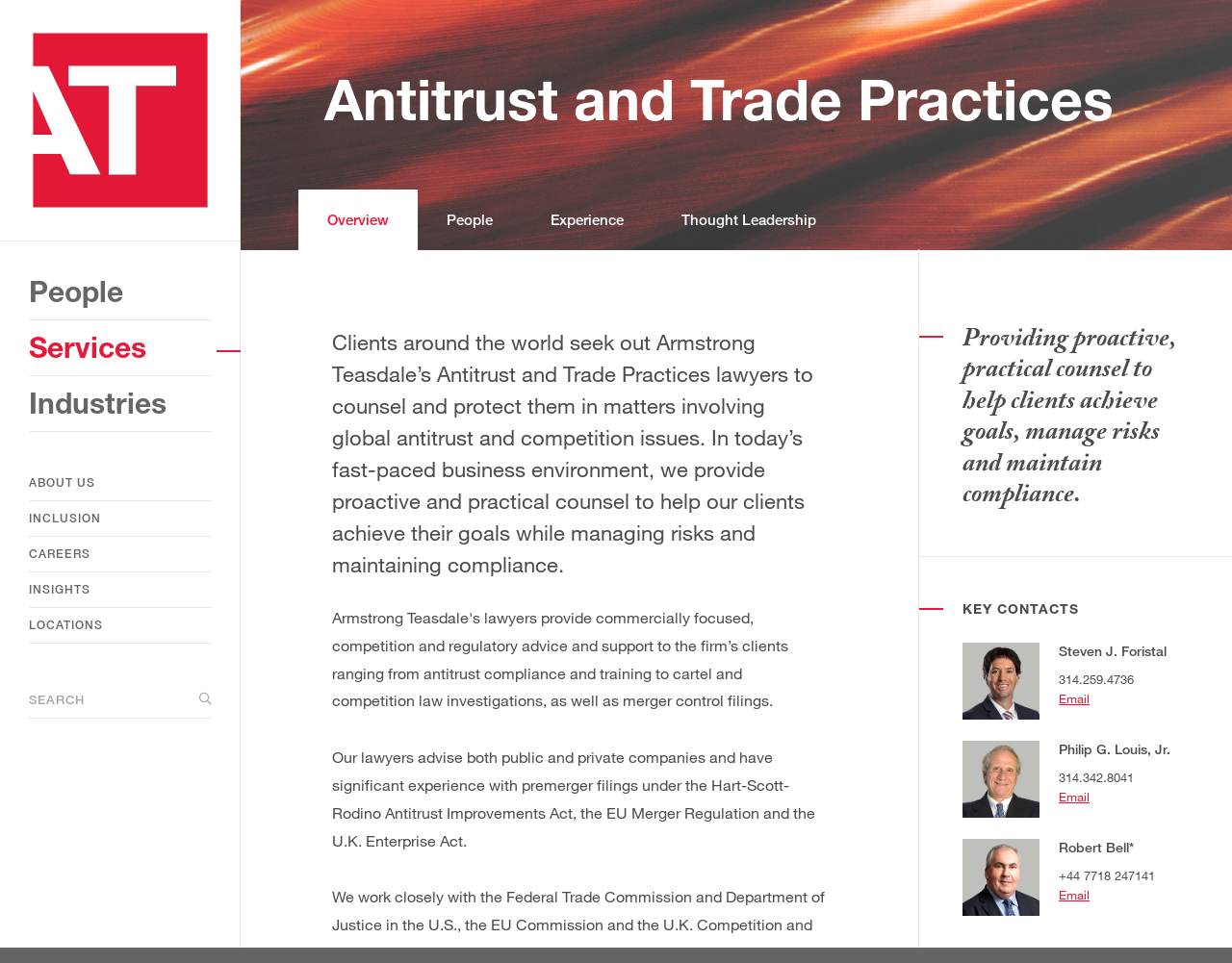Please determine the primary heading and provide its text.

Antitrust and Trade Practices